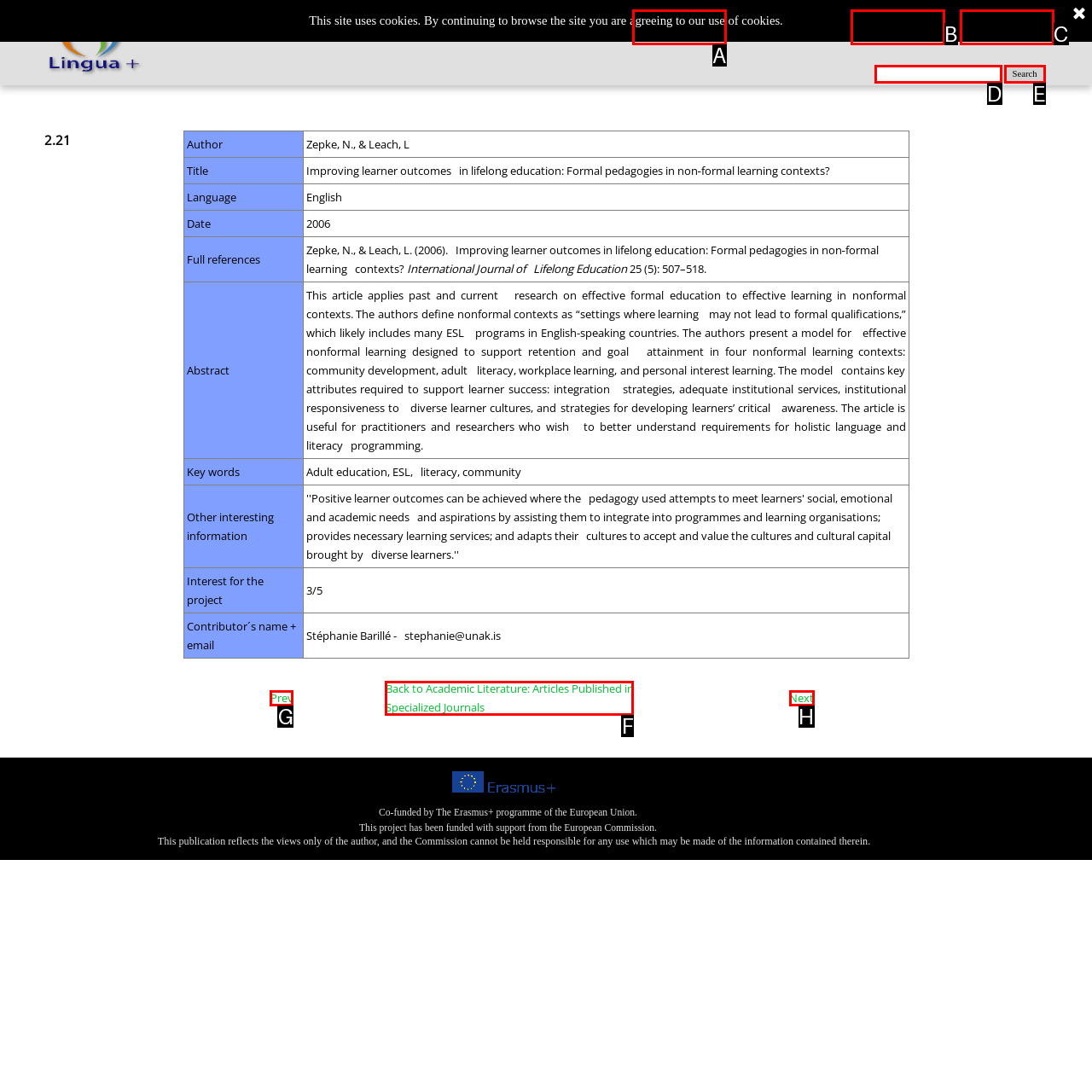Which lettered option matches the following description: parent_node: Search name="search"
Provide the letter of the matching option directly.

D